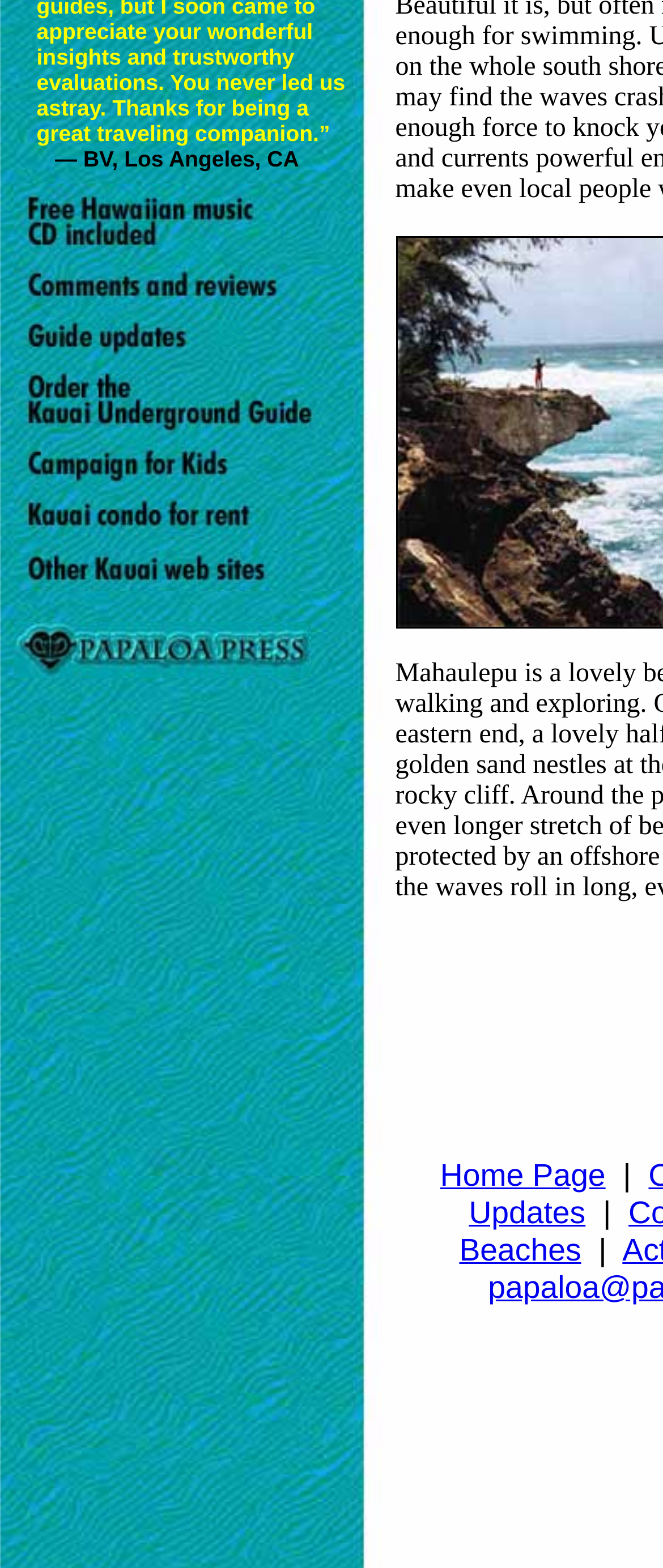Provide the bounding box coordinates of the HTML element described as: "Updates". The bounding box coordinates should be four float numbers between 0 and 1, i.e., [left, top, right, bottom].

[0.707, 0.762, 0.883, 0.784]